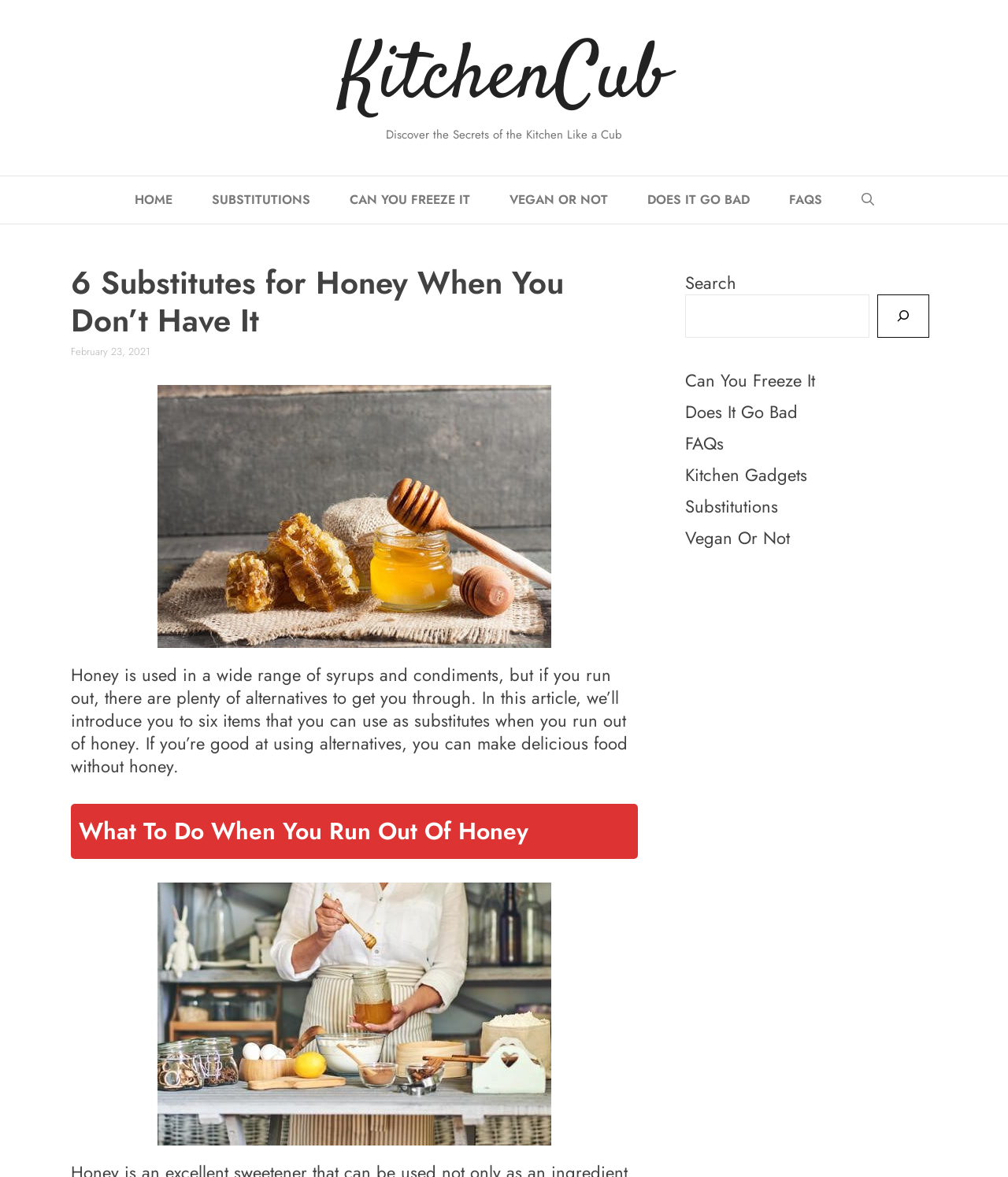Given the description "Vegan Or Not", provide the bounding box coordinates of the corresponding UI element.

[0.68, 0.446, 0.784, 0.467]